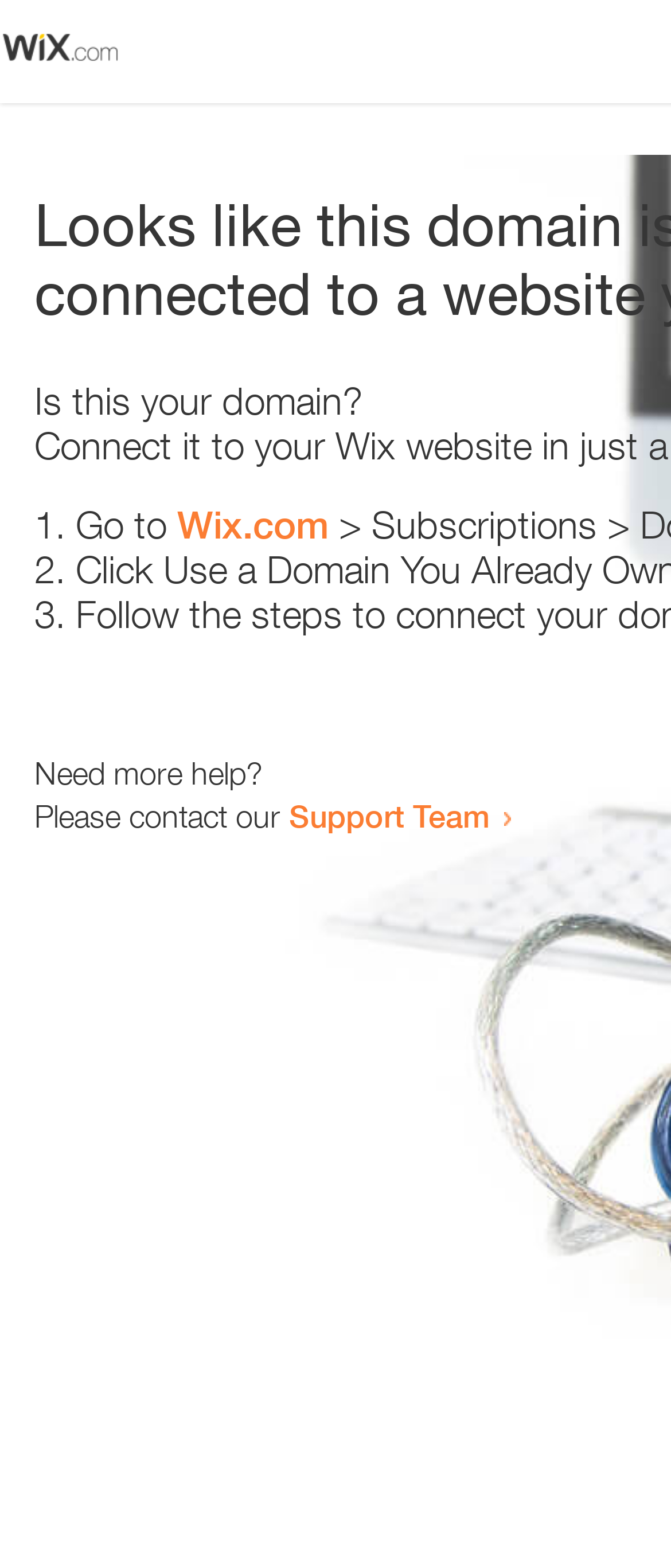Answer succinctly with a single word or phrase:
Is there an image on the webpage?

Yes